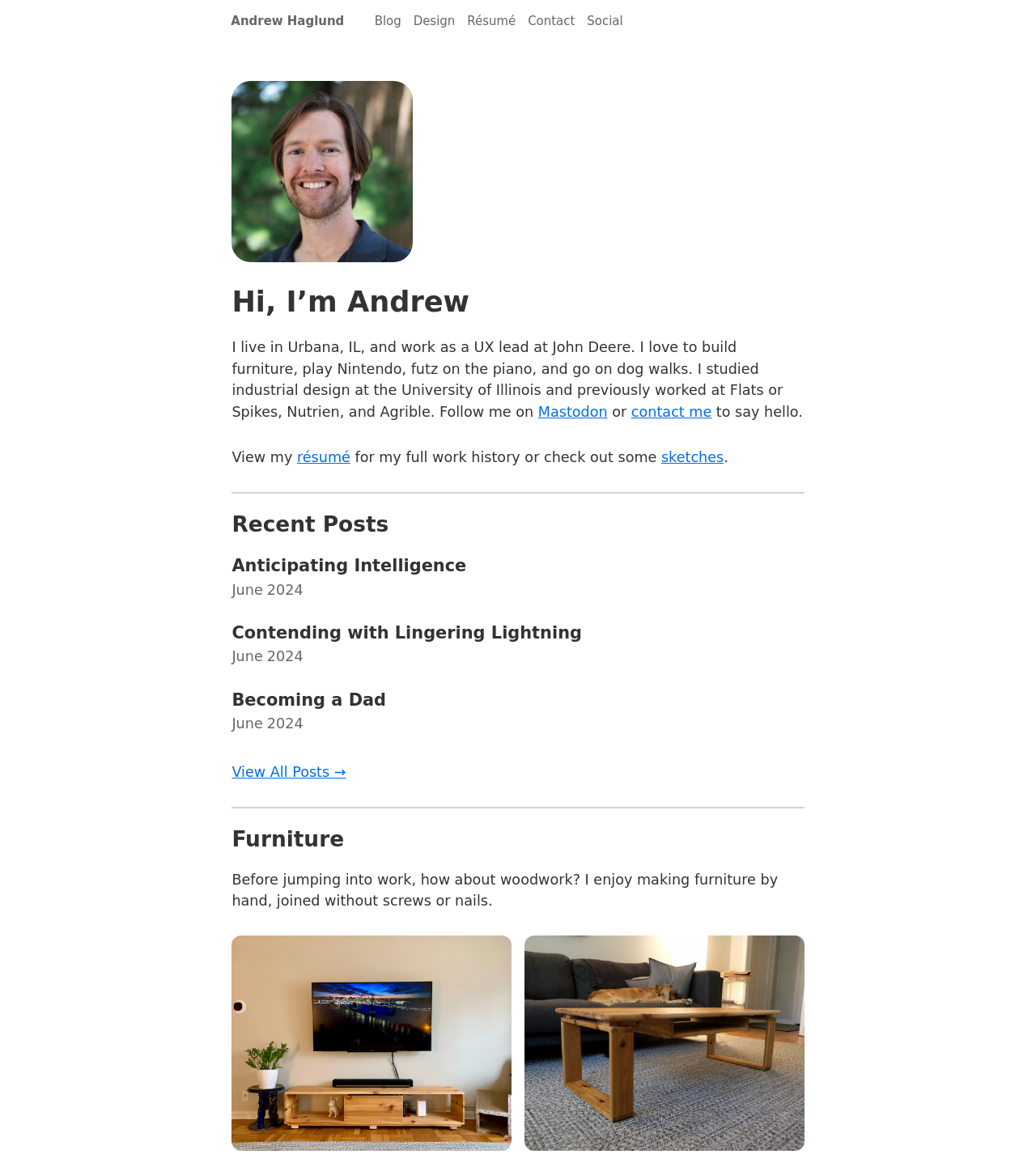Based on the element description, predict the bounding box coordinates (top-left x, top-left y, bottom-right x, bottom-right y) for the UI element in the screenshot: Becoming a Dad

[0.224, 0.596, 0.757, 0.618]